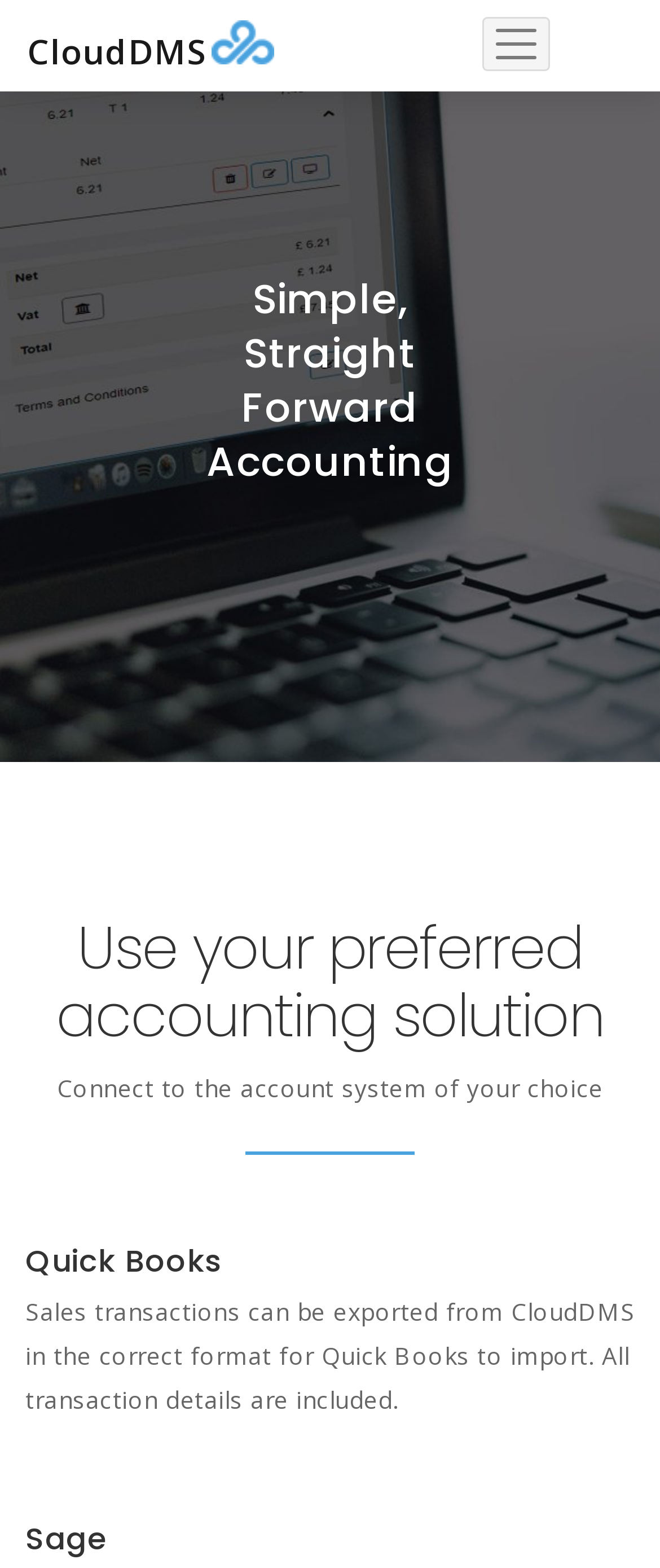Using the format (top-left x, top-left y, bottom-right x, bottom-right y), and given the element description, identify the bounding box coordinates within the screenshot: parent_node: CloudDMS aria-label="Toggle navigation"

[0.731, 0.011, 0.833, 0.045]